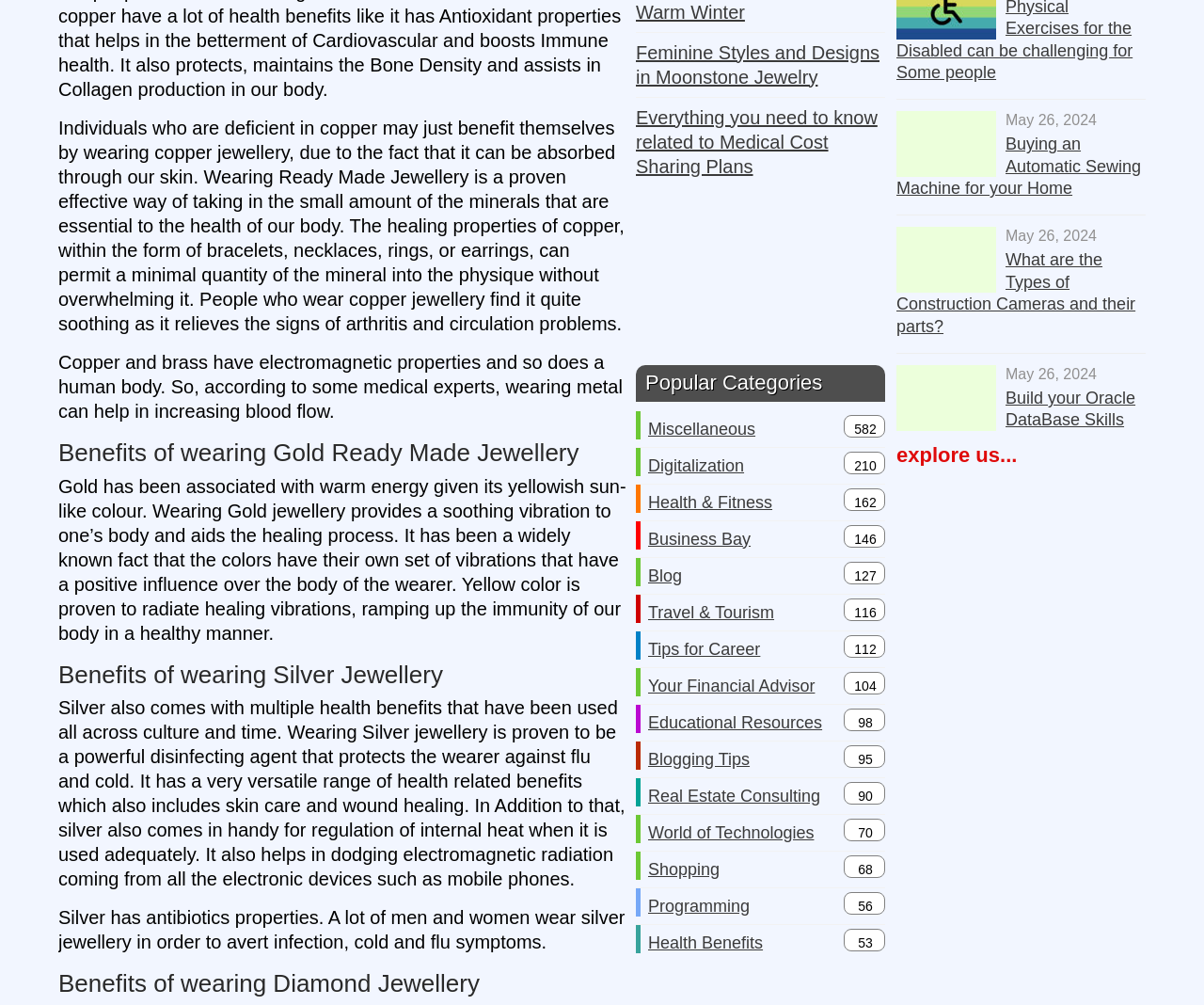Please specify the coordinates of the bounding box for the element that should be clicked to carry out this instruction: "Learn about 'Buying an Automatic Sewing Machine for your Home'". The coordinates must be four float numbers between 0 and 1, formatted as [left, top, right, bottom].

[0.745, 0.111, 0.827, 0.176]